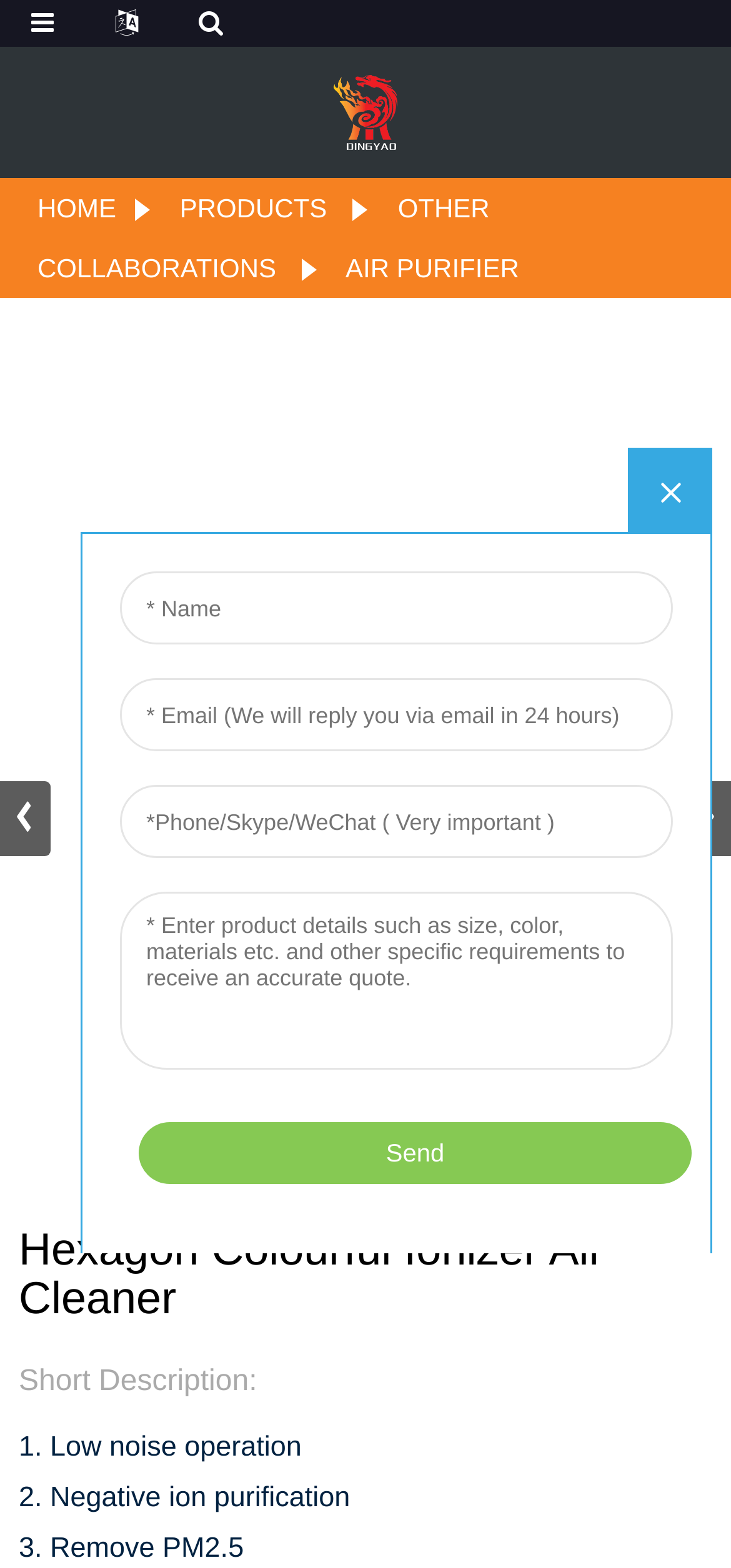Identify the bounding box coordinates of the region that should be clicked to execute the following instruction: "Click the logo".

[0.456, 0.061, 0.544, 0.08]